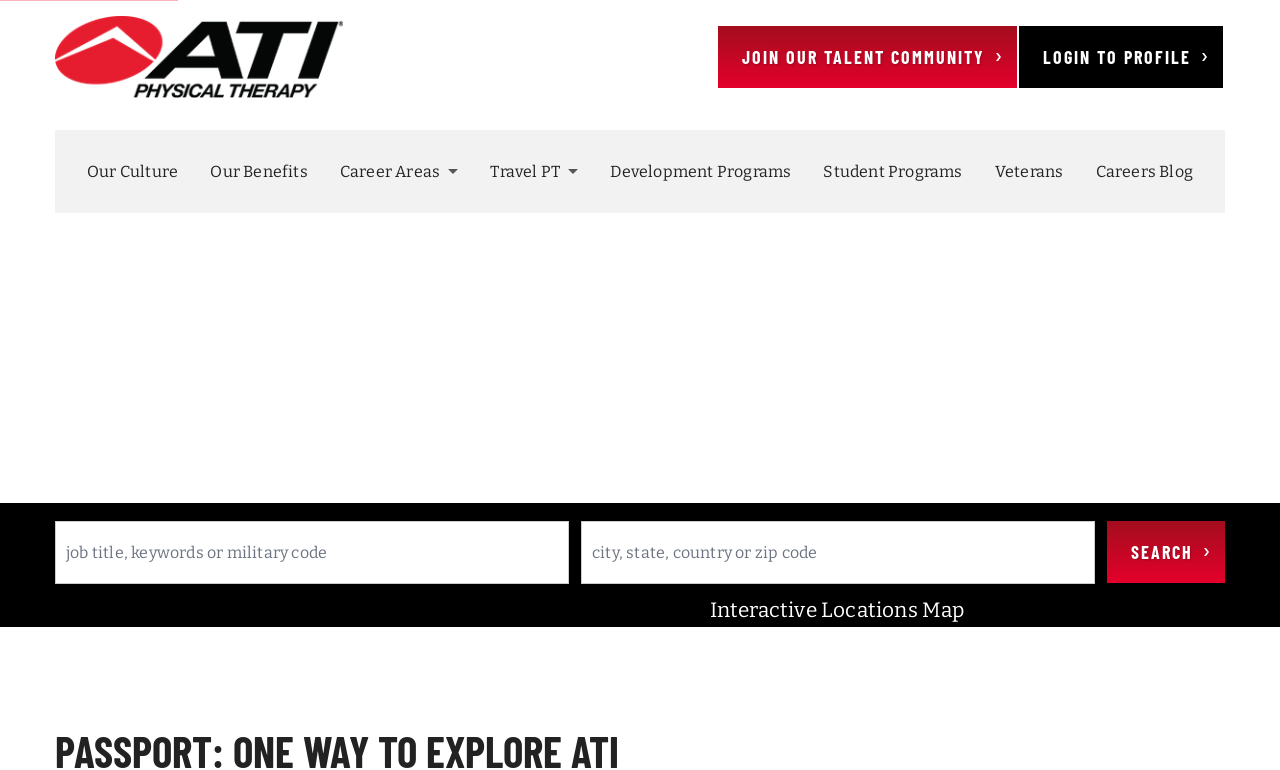Specify the bounding box coordinates of the element's region that should be clicked to achieve the following instruction: "Go to ATI Physical Therapy home". The bounding box coordinates consist of four float numbers between 0 and 1, in the format [left, top, right, bottom].

[0.043, 0.021, 0.268, 0.127]